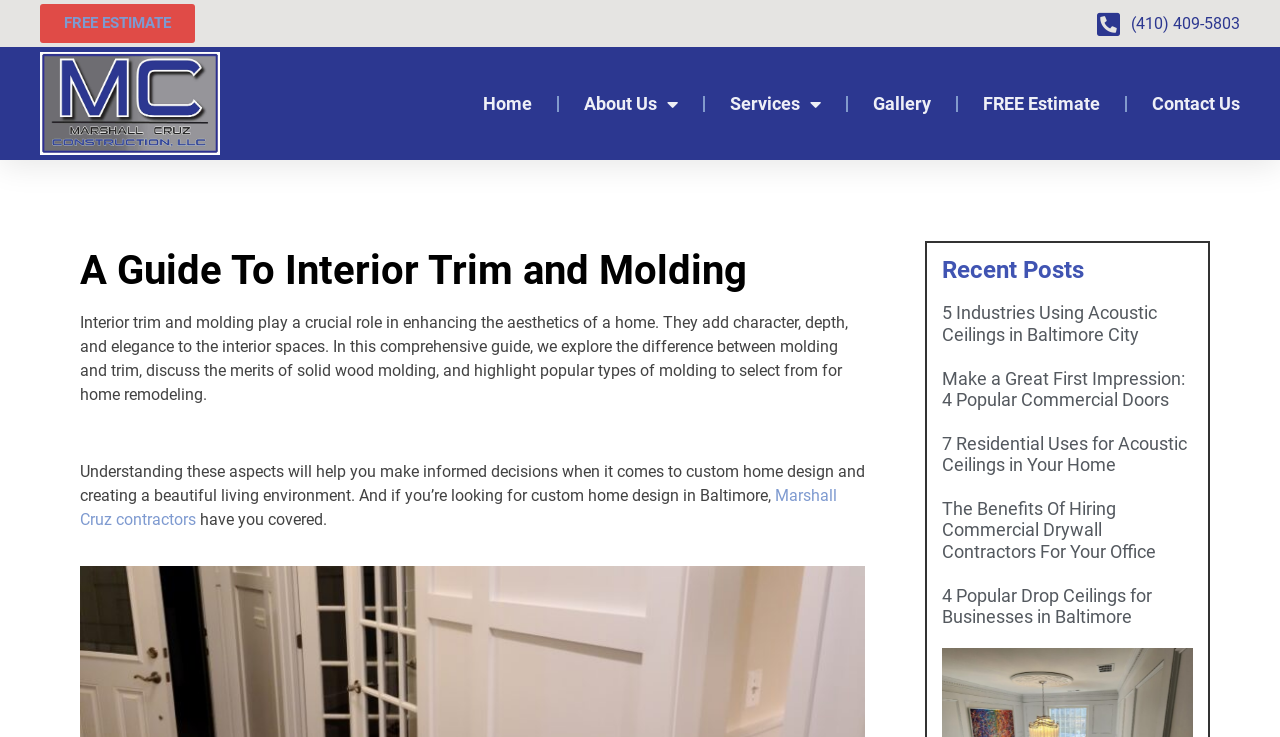Find and specify the bounding box coordinates that correspond to the clickable region for the instruction: "Read the 'A Guide To Interior Trim and Molding' article".

[0.062, 0.341, 0.676, 0.395]